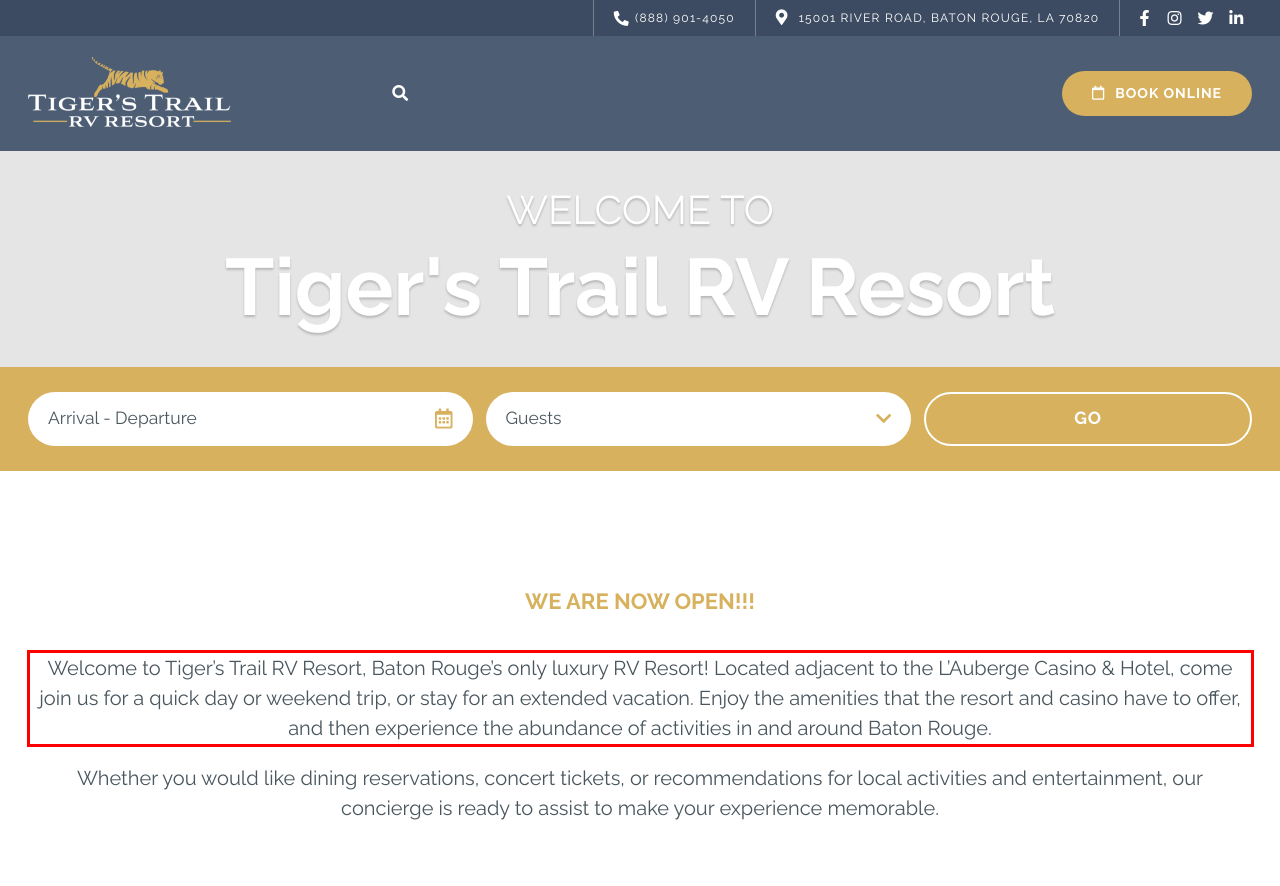You have a screenshot of a webpage where a UI element is enclosed in a red rectangle. Perform OCR to capture the text inside this red rectangle.

Welcome to Tiger’s Trail RV Resort, Baton Rouge’s only luxury RV Resort! Located adjacent to the L’Auberge Casino & Hotel, come join us for a quick day or weekend trip, or stay for an extended vacation. Enjoy the amenities that the resort and casino have to offer, and then experience the abundance of activities in and around Baton Rouge.